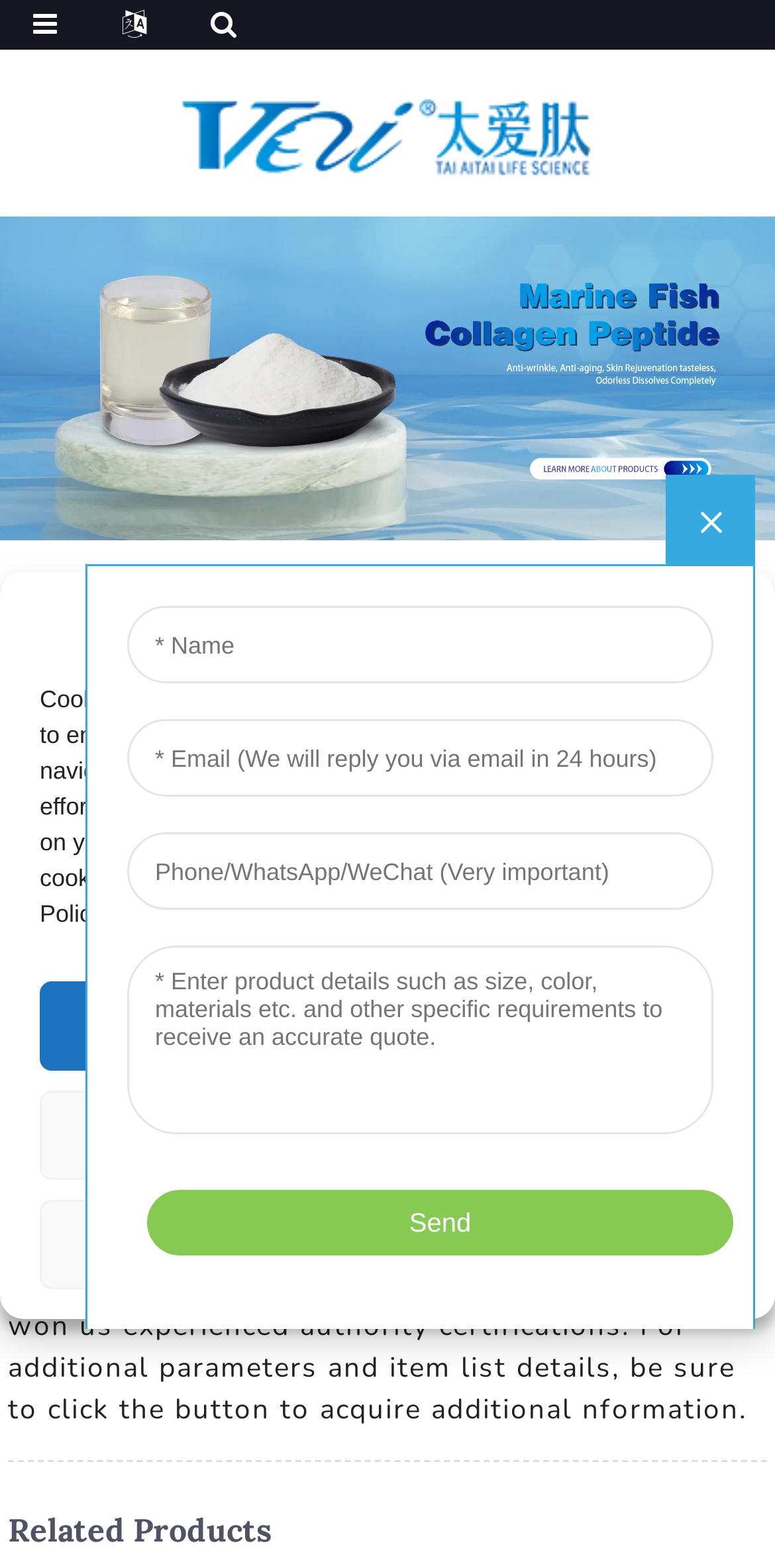Determine the bounding box coordinates for the clickable element required to fulfill the instruction: "Click the LOGOV link". Provide the coordinates as four float numbers between 0 and 1, i.e., [left, top, right, bottom].

[0.228, 0.068, 0.772, 0.101]